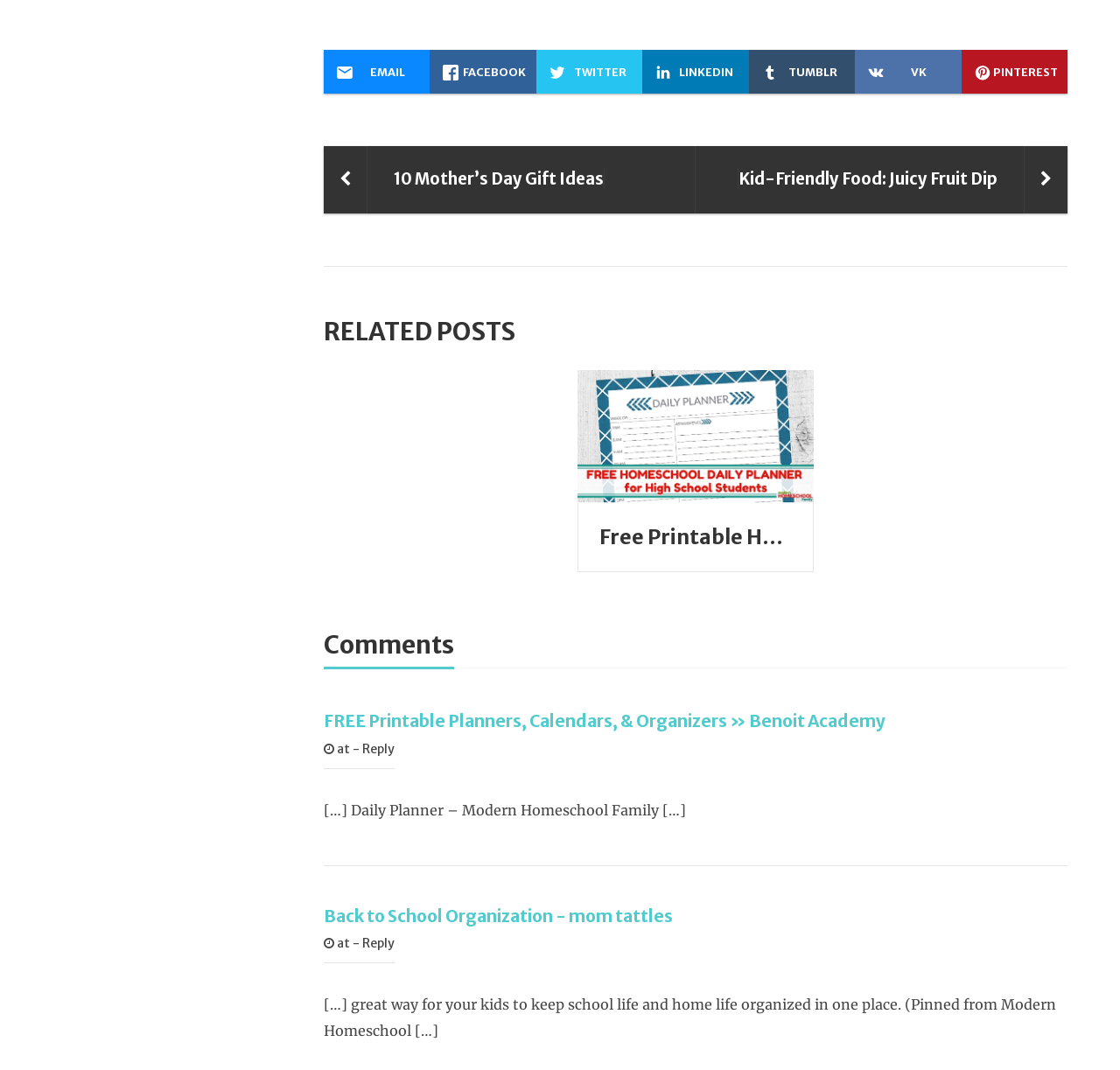How many social media links are present?
Look at the screenshot and provide an in-depth answer.

I can see that there are six social media links present on the website, namely 'EMAIL', 'FACEBOOK', 'TWITTER', 'LINKEDIN', 'TUMBLR', and 'VK', each with its corresponding image icon.